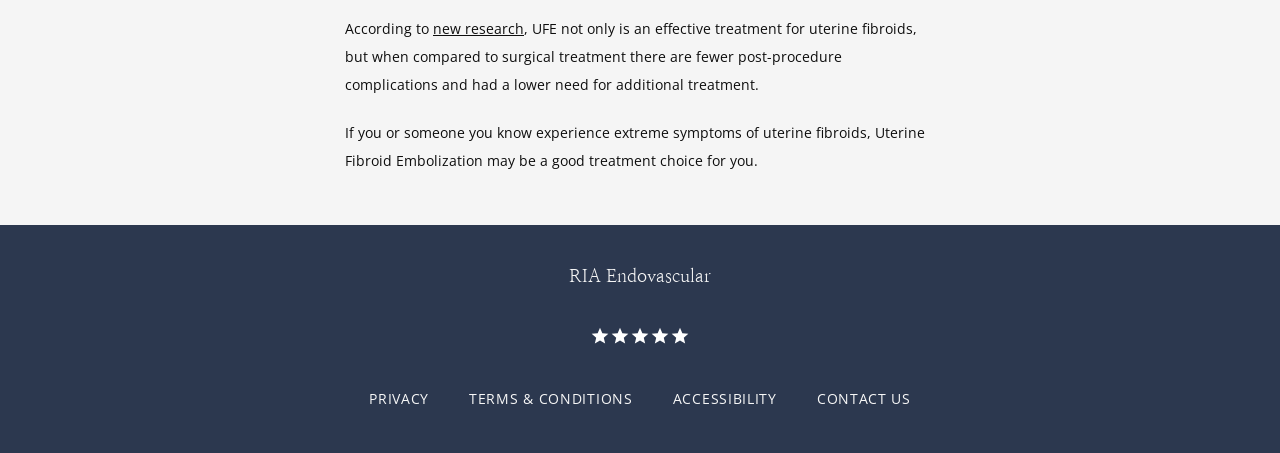Given the element description "Accessibility", identify the bounding box of the corresponding UI element.

[0.526, 0.86, 0.607, 0.902]